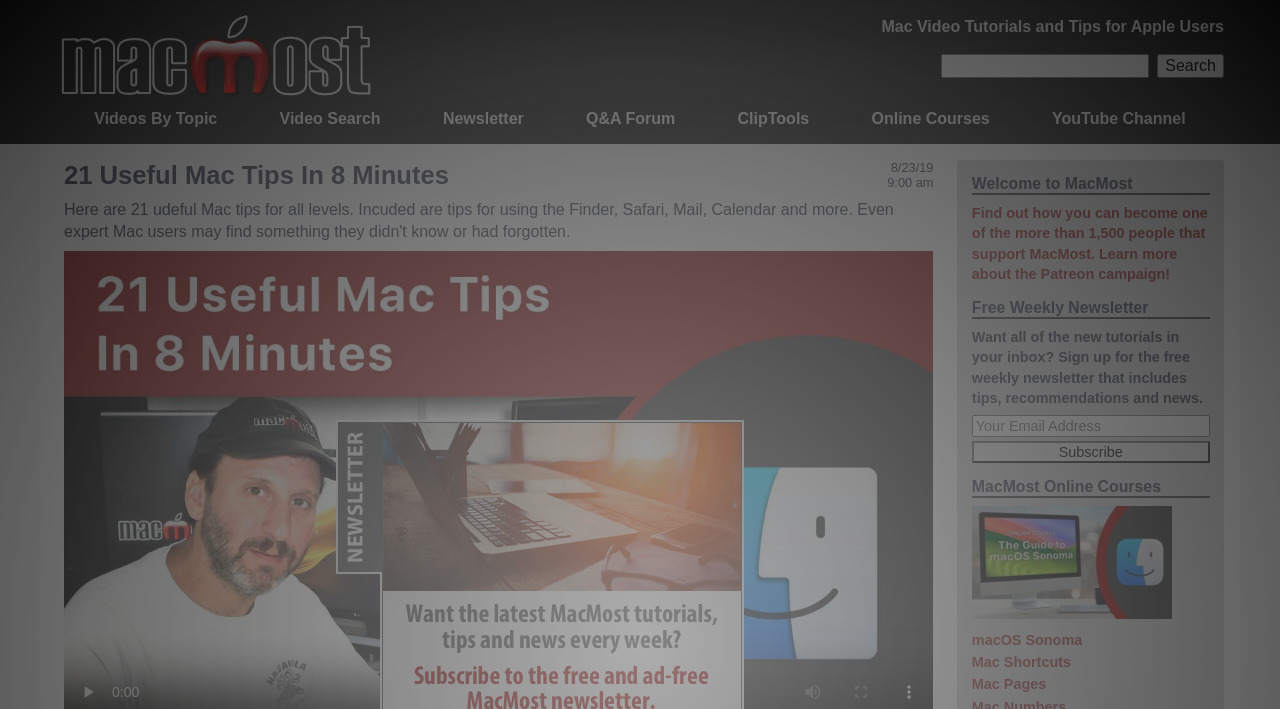Find the bounding box coordinates of the clickable area required to complete the following action: "Visit the 'CBD Oils Review' website".

None